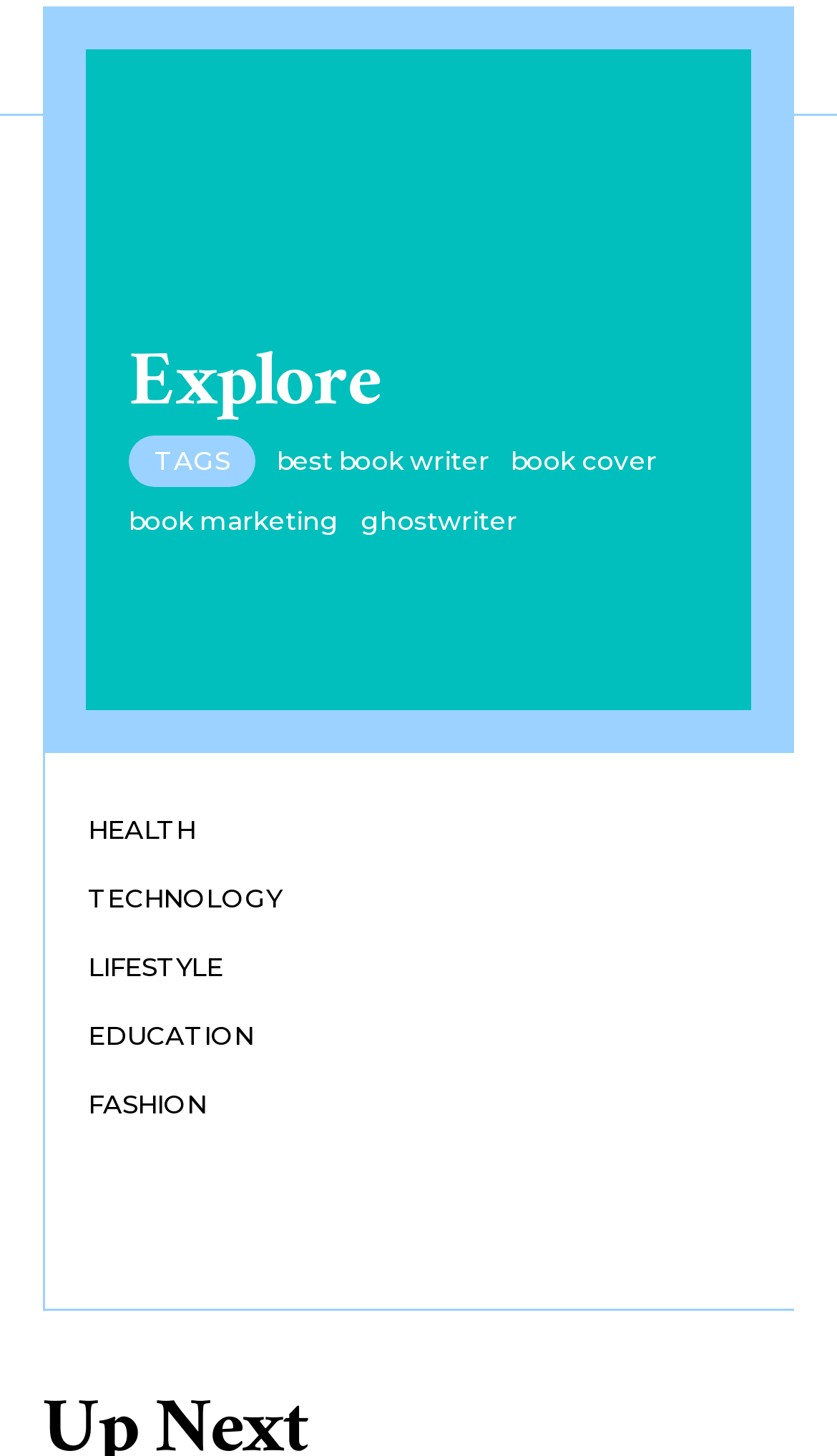Indicate the bounding box coordinates of the clickable region to achieve the following instruction: "visit the 'HEALTH' category."

[0.105, 0.546, 0.233, 0.592]